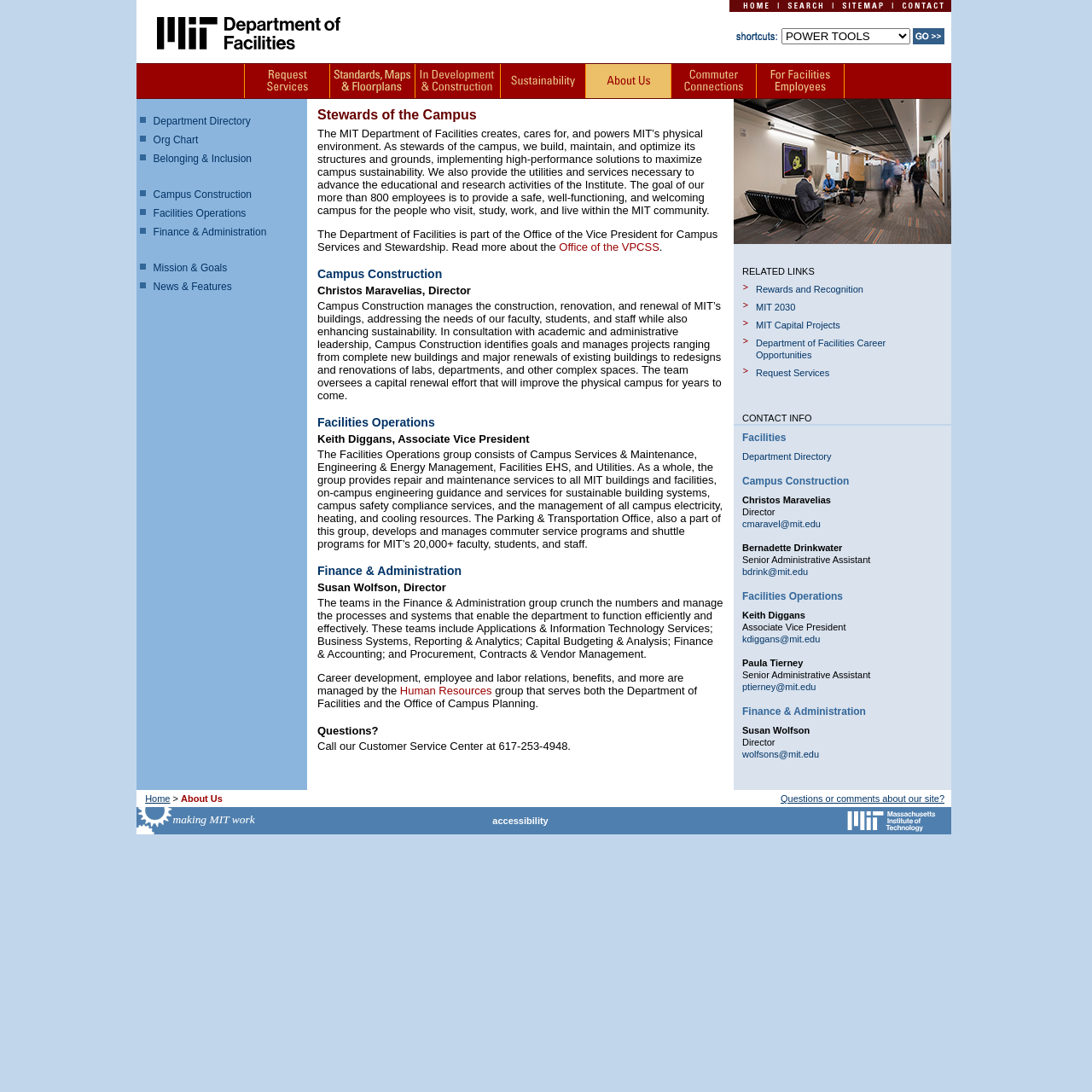What is the name of the organization?
Using the image, provide a concise answer in one word or a short phrase.

MIT